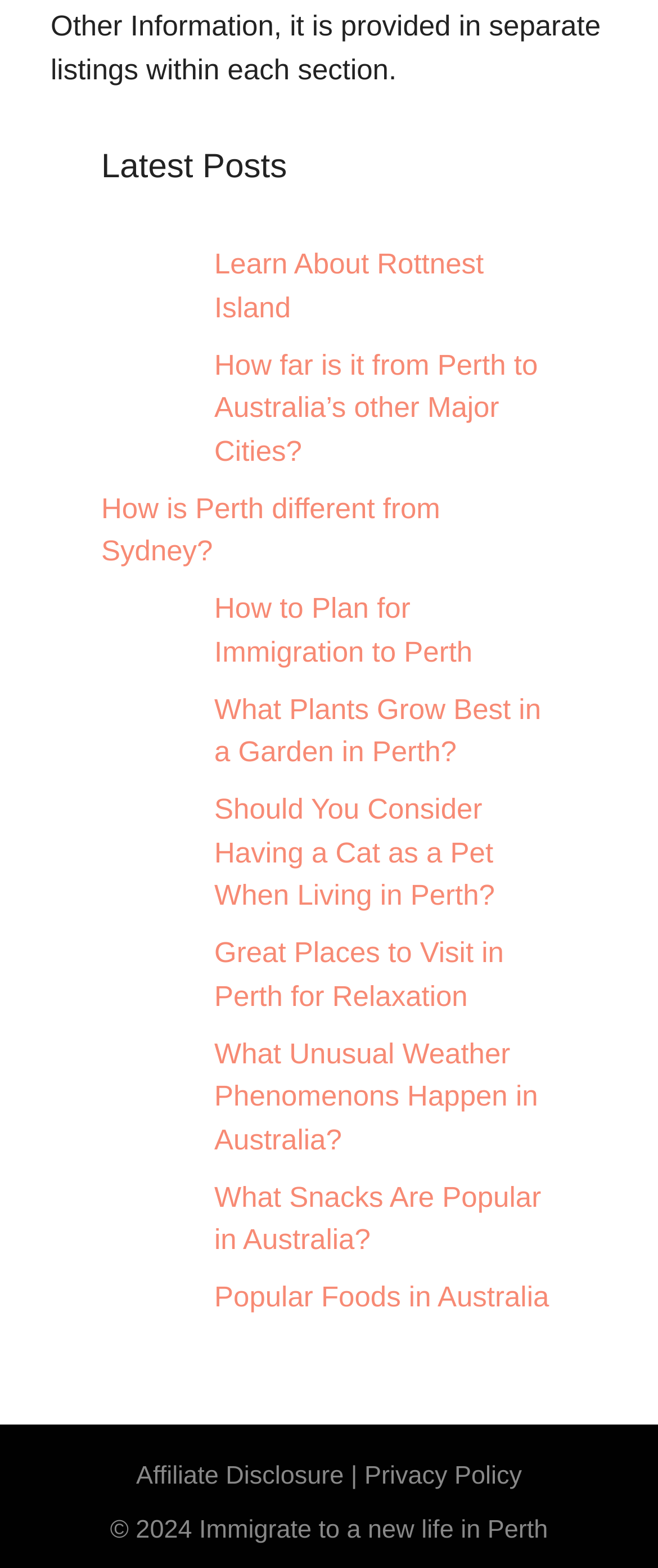Can you find the bounding box coordinates for the element to click on to achieve the instruction: "Read about how far it is from Perth to Australia’s other Major Cities"?

[0.154, 0.219, 0.282, 0.281]